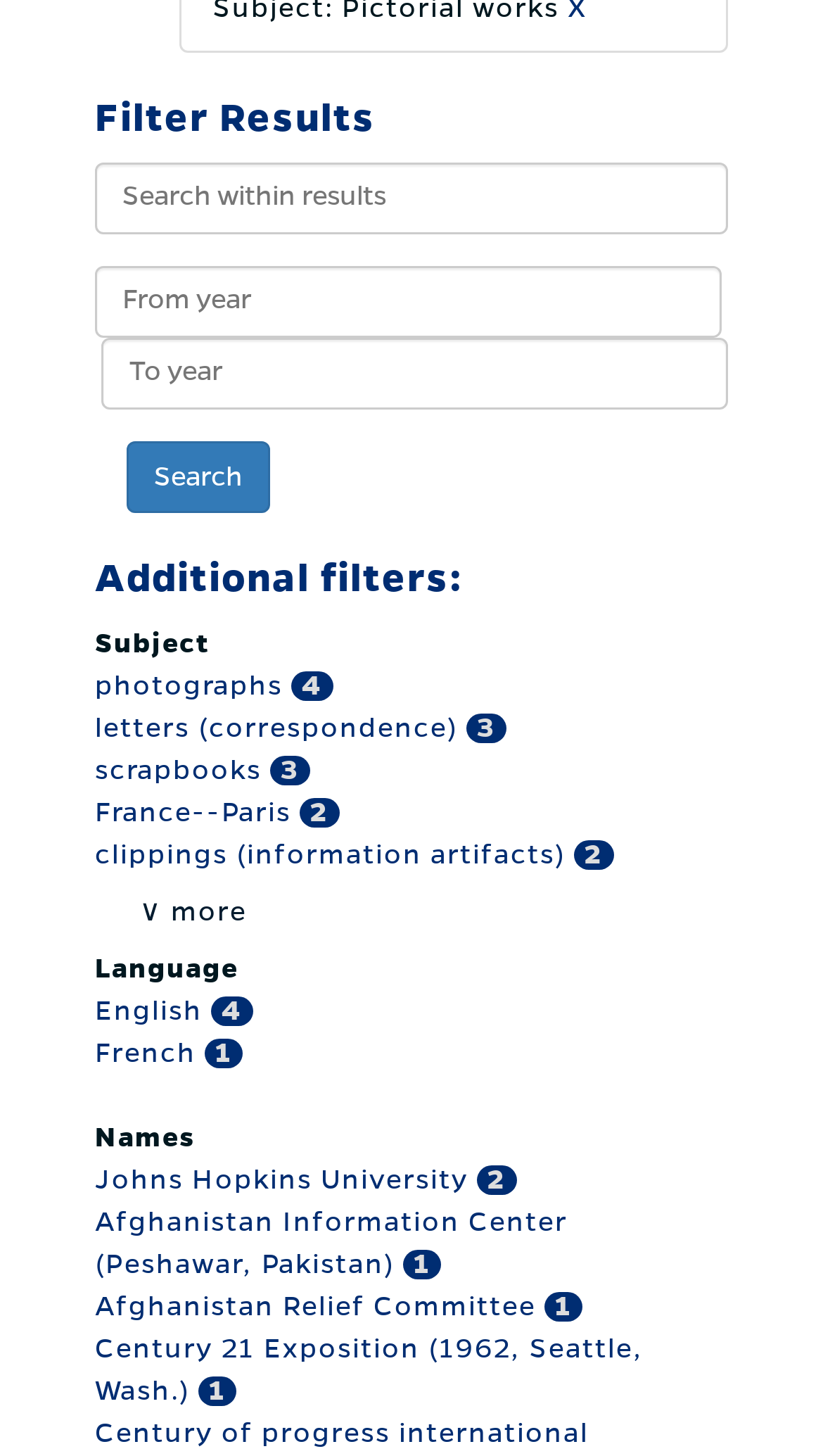Find the bounding box coordinates for the element that must be clicked to complete the instruction: "Filter by subject". The coordinates should be four float numbers between 0 and 1, indicated as [left, top, right, bottom].

[0.115, 0.432, 0.256, 0.452]